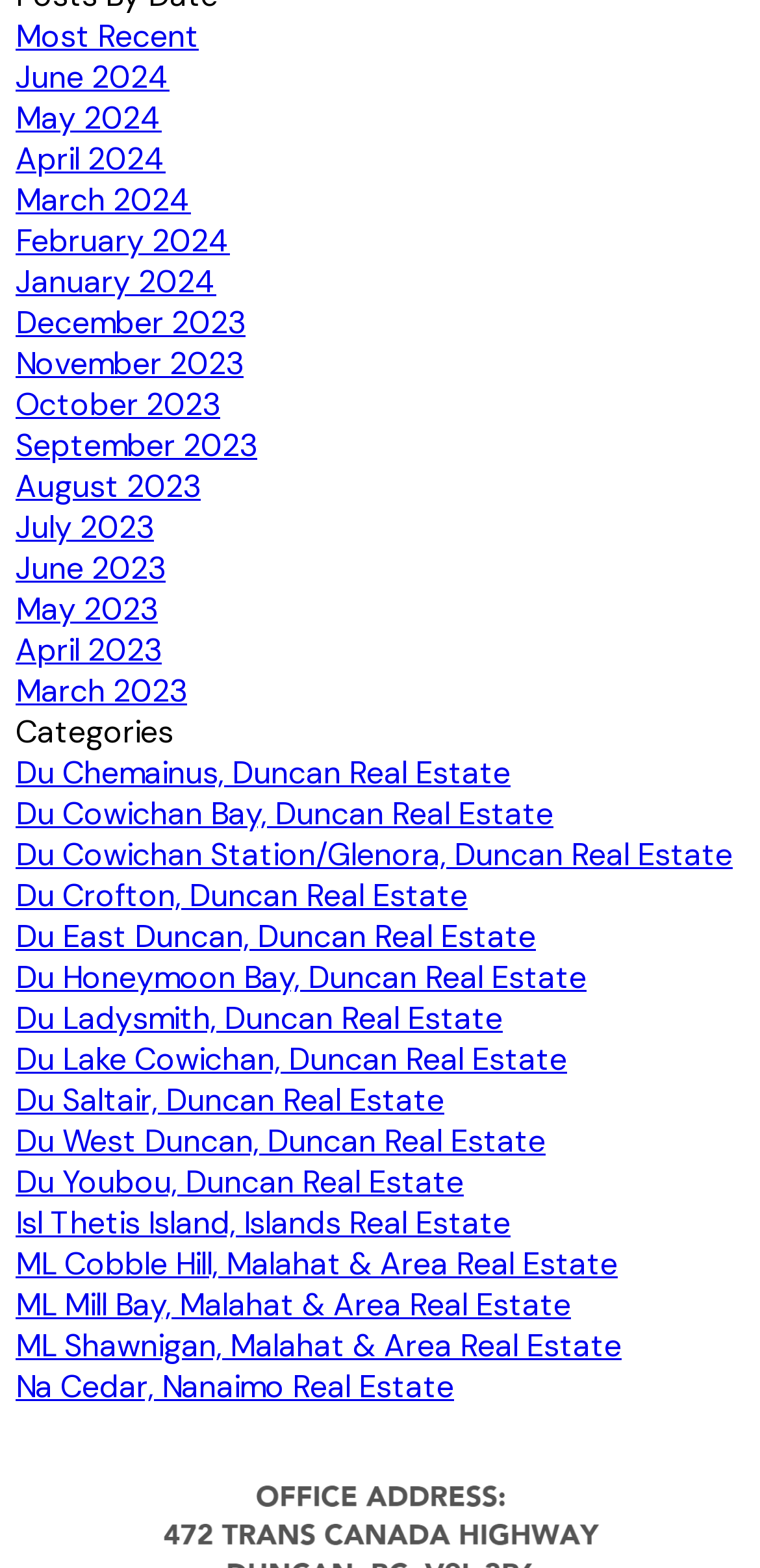Determine the bounding box coordinates of the section I need to click to execute the following instruction: "Explore real estate in ML Mill Bay, Malahat & Area". Provide the coordinates as four float numbers between 0 and 1, i.e., [left, top, right, bottom].

[0.021, 0.819, 0.751, 0.845]